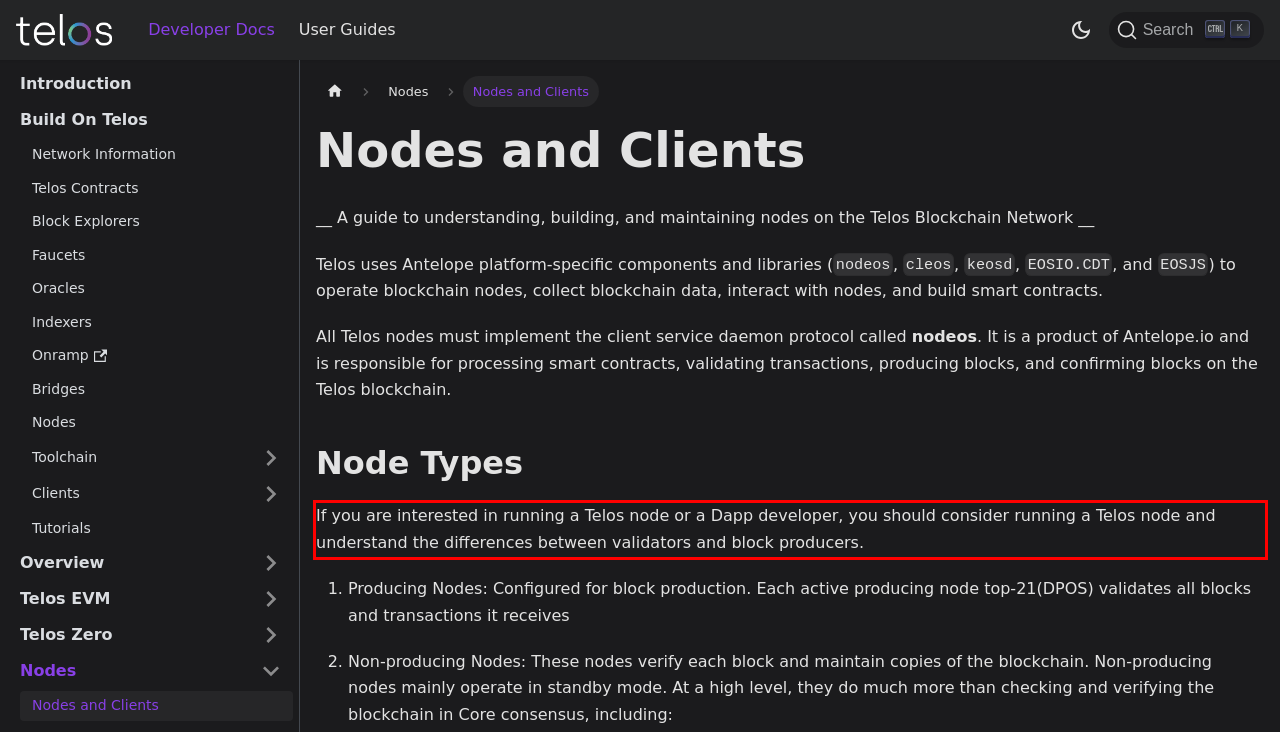Given a screenshot of a webpage, identify the red bounding box and perform OCR to recognize the text within that box.

If you are interested in running a Telos node or a Dapp developer, you should consider running a Telos node and understand the differences between validators and block producers.